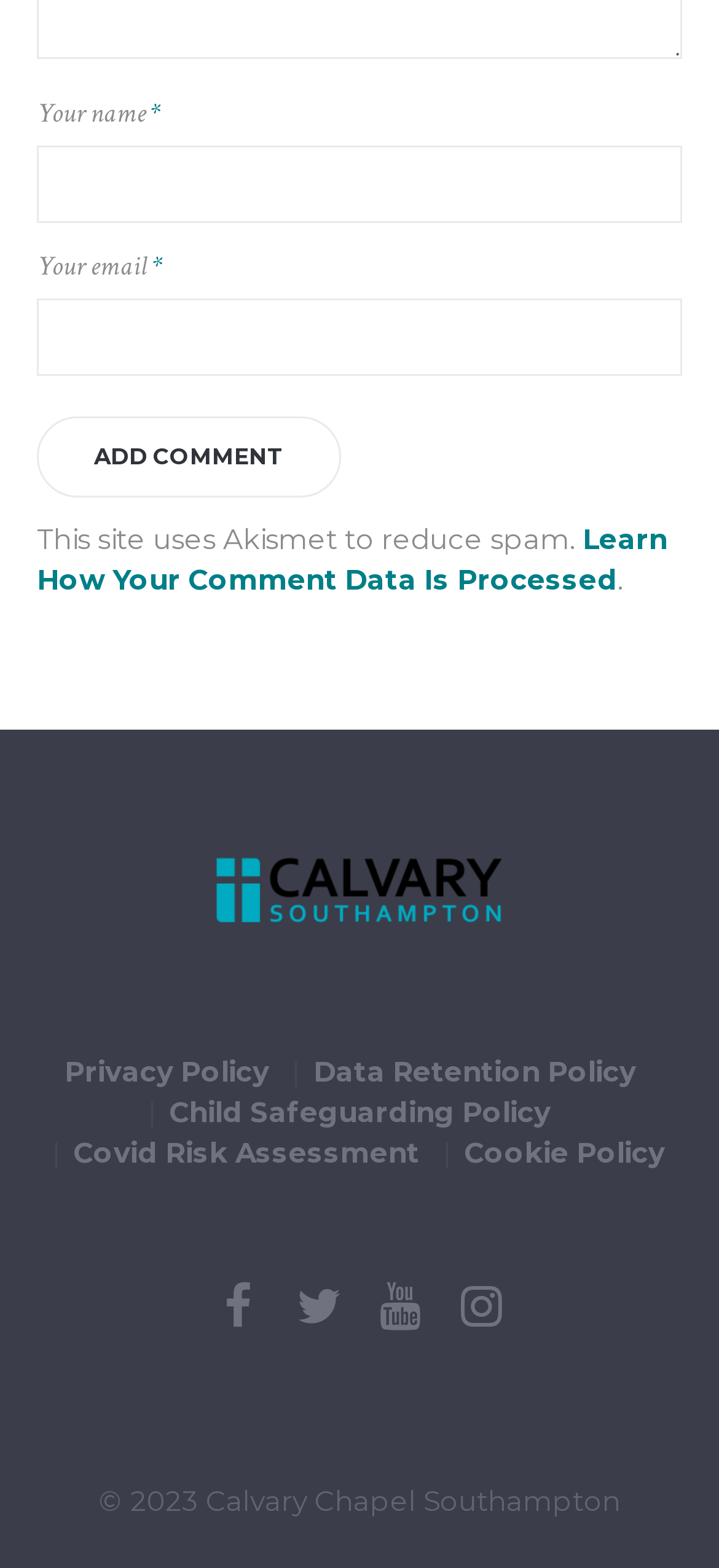Determine the bounding box of the UI element mentioned here: "parent_node: Your name * name="author"". The coordinates must be in the format [left, top, right, bottom] with values ranging from 0 to 1.

[0.051, 0.093, 0.949, 0.142]